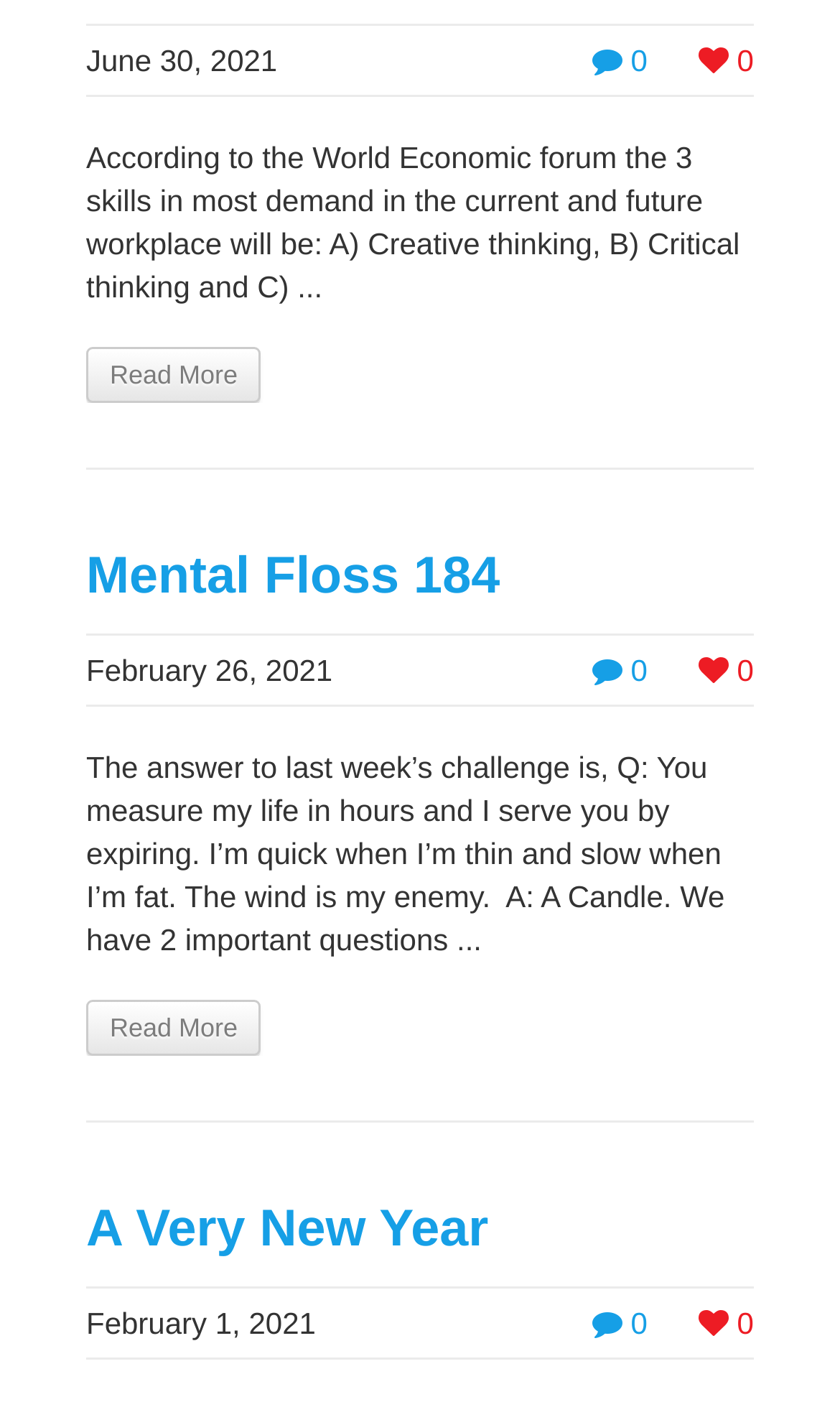Determine the bounding box coordinates of the section I need to click to execute the following instruction: "Read the article from February 26, 2021". Provide the coordinates as four float numbers between 0 and 1, i.e., [left, top, right, bottom].

[0.103, 0.458, 0.396, 0.482]